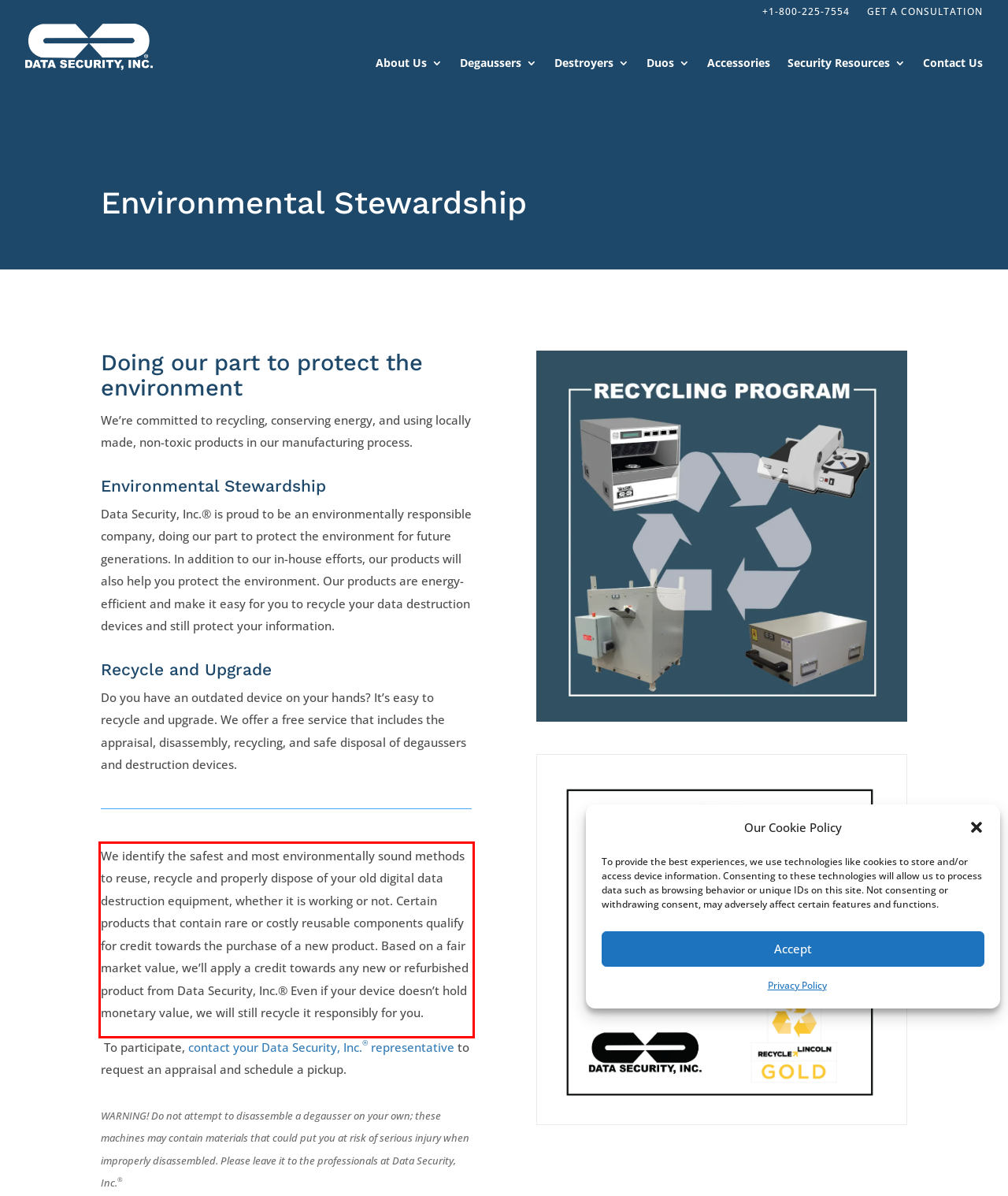You have a screenshot of a webpage where a UI element is enclosed in a red rectangle. Perform OCR to capture the text inside this red rectangle.

We identify the safest and most environmentally sound methods to reuse, recycle and properly dispose of your old digital data destruction equipment, whether it is working or not. Certain products that contain rare or costly reusable components qualify for credit towards the purchase of a new product. Based on a fair market value, we’ll apply a credit towards any new or refurbished product from Data Security, Inc.® Even if your device doesn’t hold monetary value, we will still recycle it responsibly for you.